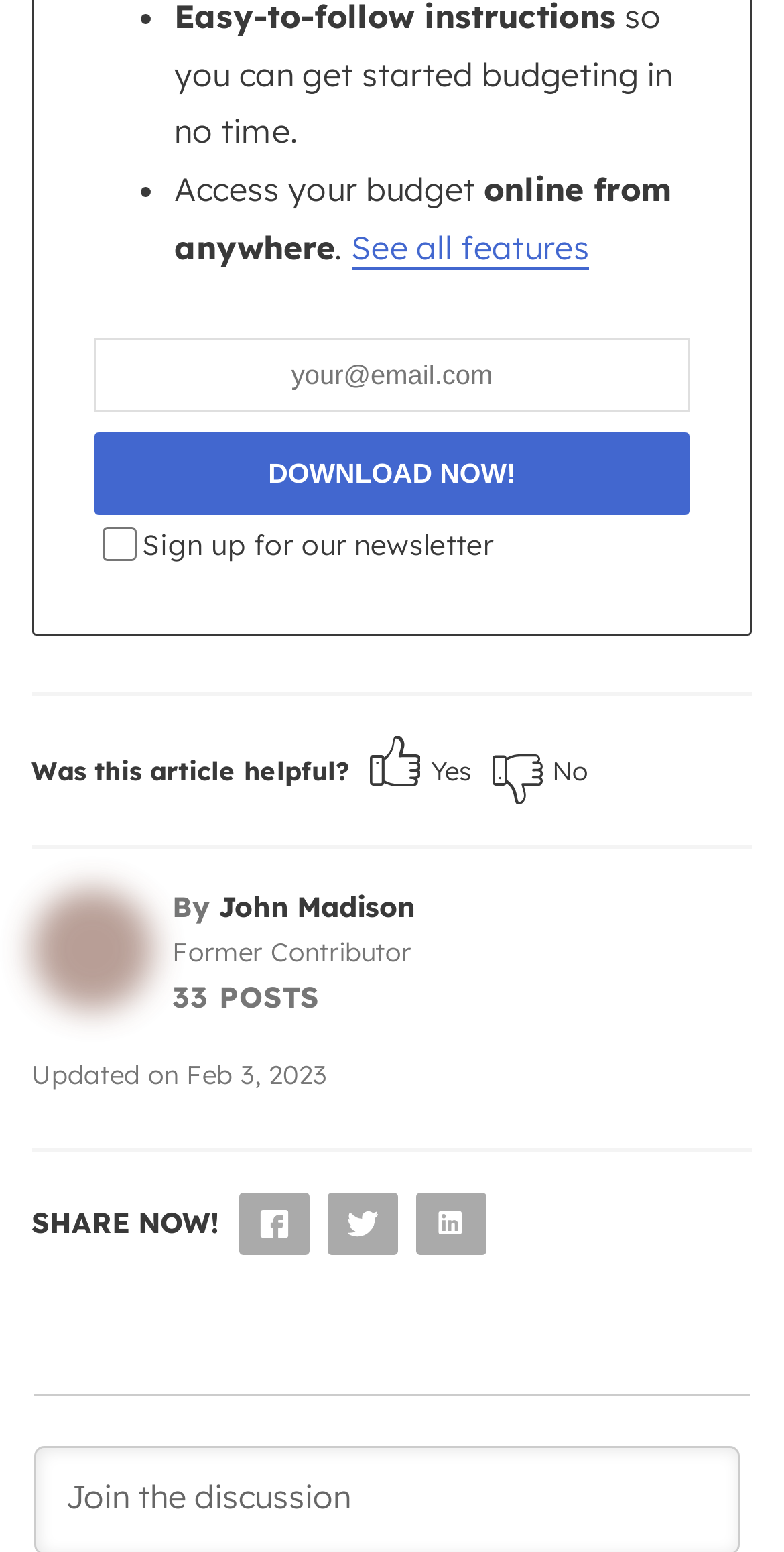Please identify the bounding box coordinates of the element that needs to be clicked to execute the following command: "Go to career page". Provide the bounding box using four float numbers between 0 and 1, formatted as [left, top, right, bottom].

None